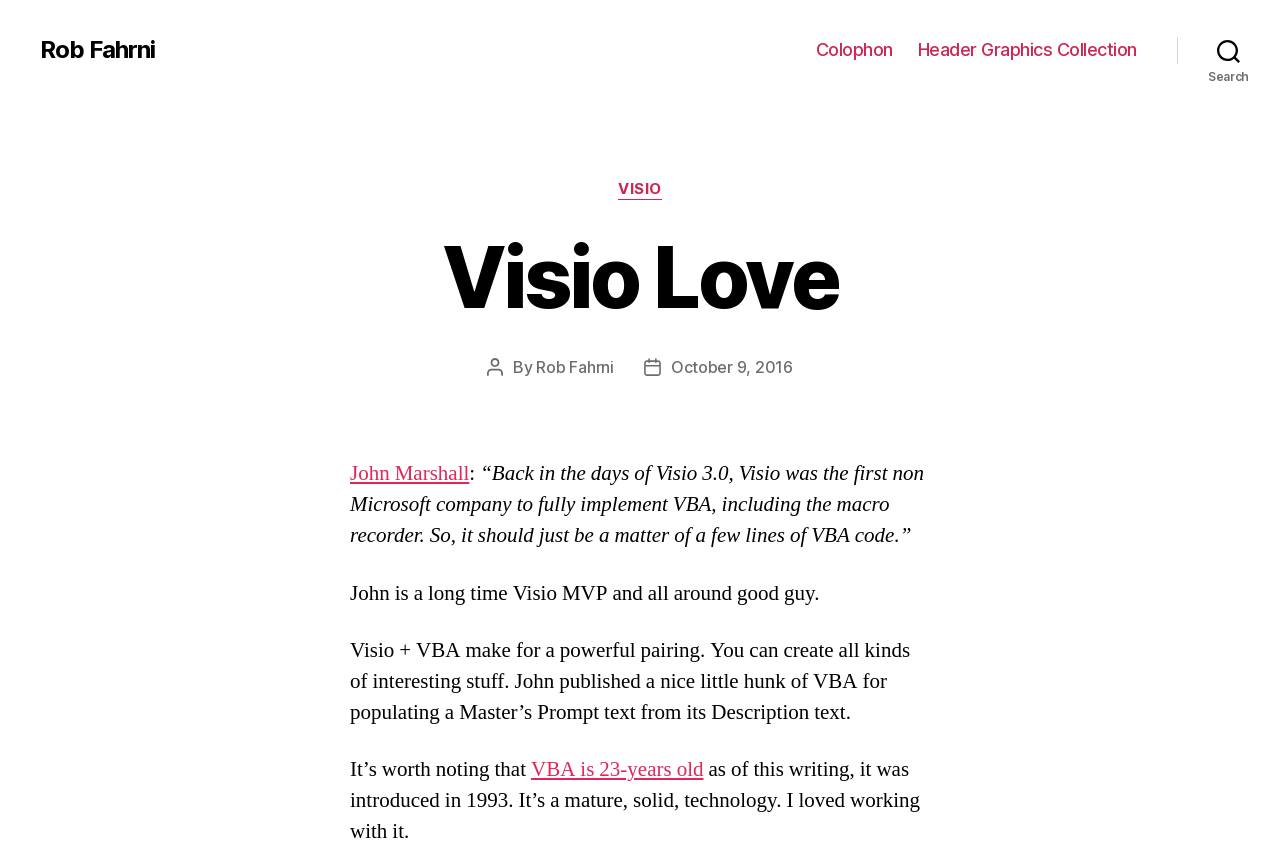What is the date of the post?
Can you offer a detailed and complete answer to this question?

I found the answer by looking at the header section of the webpage, where it says 'Post date October 9, 2016'.